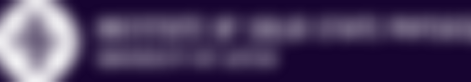Craft a thorough explanation of what is depicted in the image.

The image features the "CFI Logo White," presented in a streamlined design with a predominantly white color scheme set against a deep purple background. This logo symbolizes the organization it represents, employing clean lines and modern aesthetics for a contemporary feel. It's positioned centrally within a broader layout that likely showcases other logos and branding elements associated with the organization’s partnerships and sponsors. The overall design conveys a sense of professionalism and coherence, aligning with the brand identity.